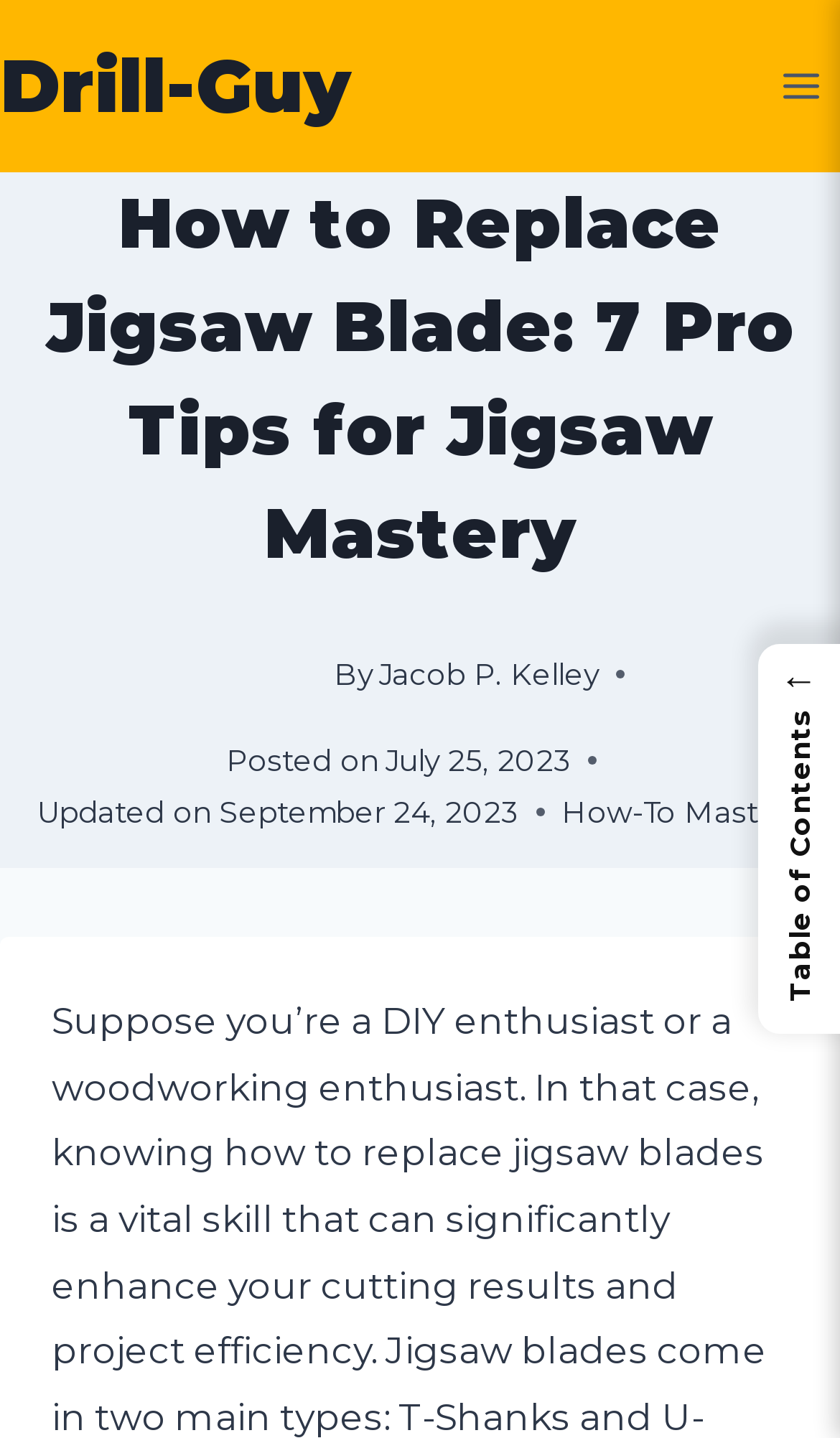Summarize the contents and layout of the webpage in detail.

The webpage is a comprehensive guide on how to replace a jigsaw blade, targeting DIY project beginners and enthusiasts. At the top left, there is a link to "Drill-Guy" and a button to open a menu on the top right. Below these elements, a prominent heading "How to Replace Jigsaw Blade: 7 Pro Tips for Jigsaw Mastery" occupies most of the top section.

On the left side, there is an author image, accompanied by the text "By" and a link to the author's name, "Jacob P. Kelley". Below this, there are two lines of text indicating the post date, "July 25, 2023", and the update date, "September 24, 2023". 

On the right side, there is a link to "How-To Mastery". At the bottom right, there is a link to the table of contents, marked with an arrow pointing left.